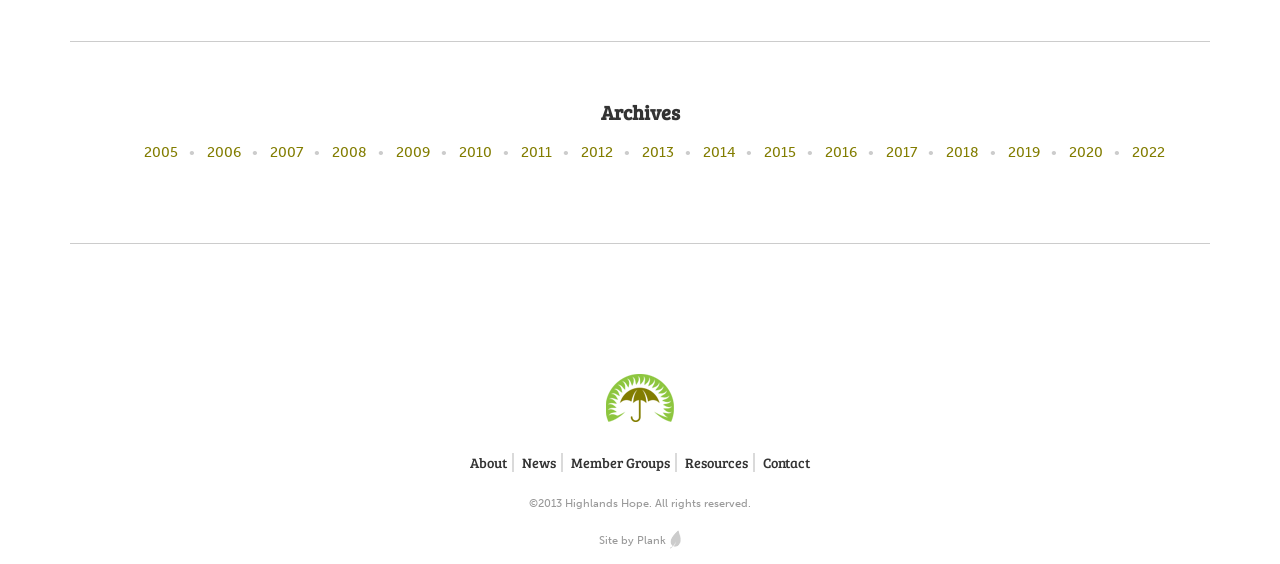Find the bounding box coordinates for the area that should be clicked to accomplish the instruction: "click on the 'home' link".

[0.473, 0.725, 0.527, 0.755]